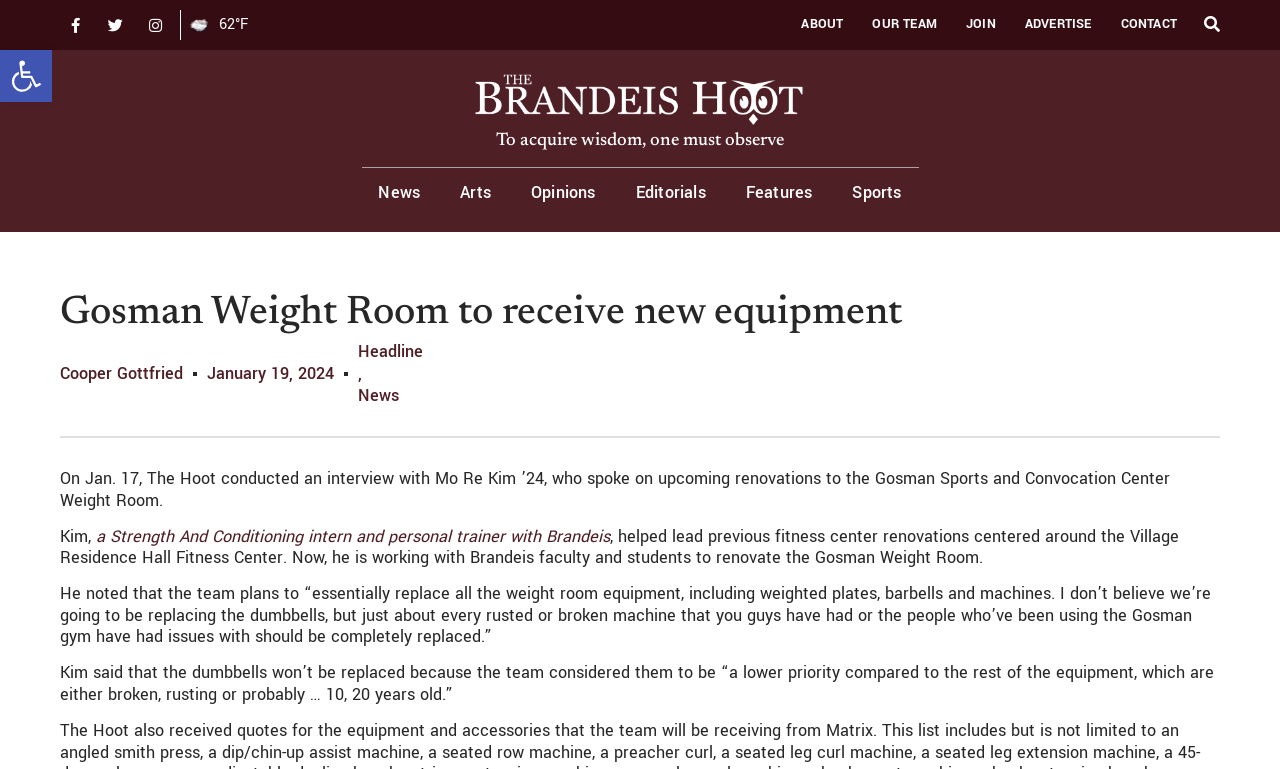What equipment will not be replaced?
Kindly offer a detailed explanation using the data available in the image.

I found what equipment will not be replaced by looking at the static text 'Kim said that the dumbbells won’t be replaced because the team considered them to be “a lower priority compared to the rest of the equipment, which are either broken, rusting or probably … 10, 20 years old.”' which explicitly states that the dumbbells will not be replaced.